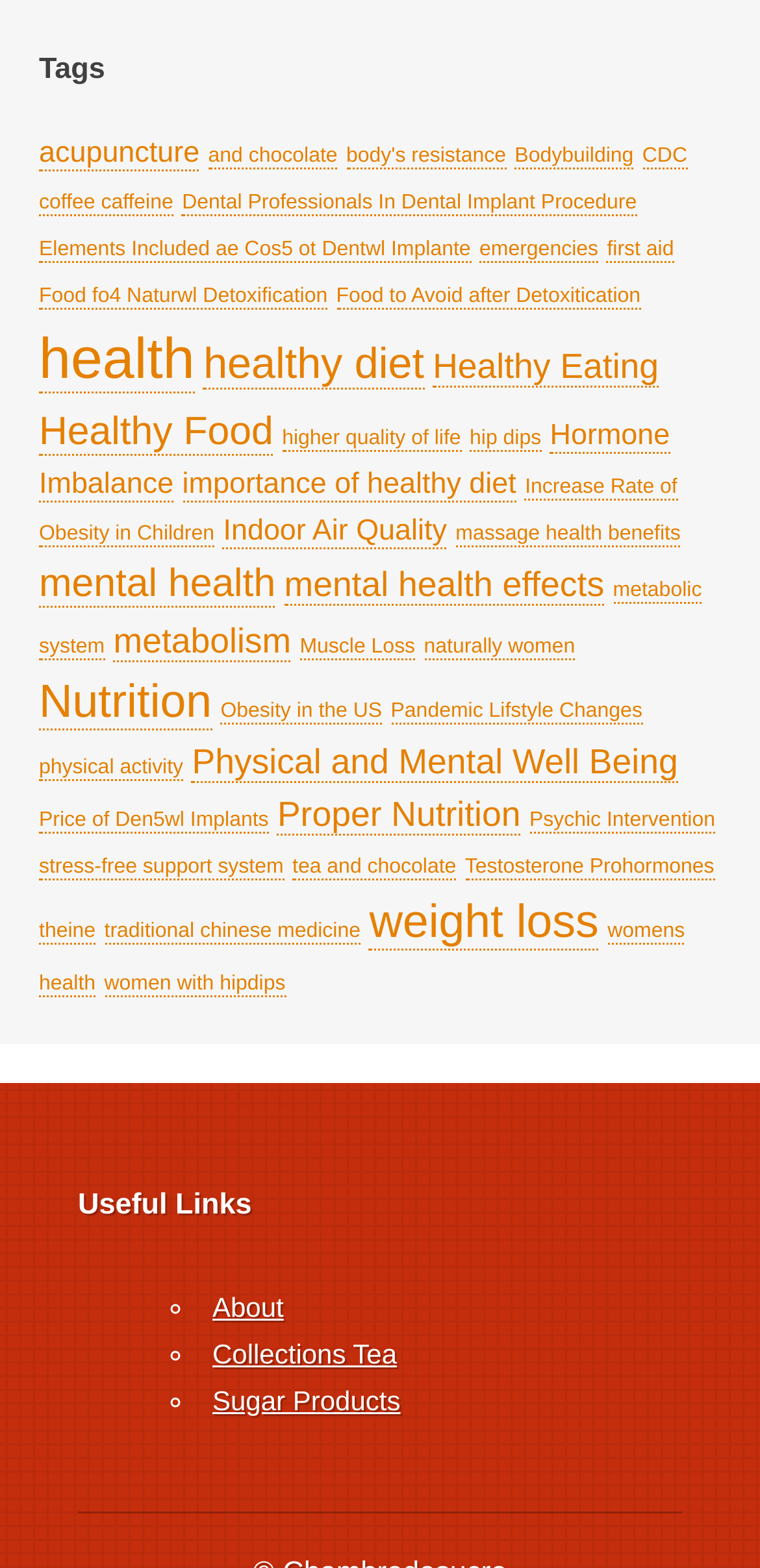Please provide the bounding box coordinates for the element that needs to be clicked to perform the instruction: "explore 'Nutrition' topics". The coordinates must consist of four float numbers between 0 and 1, formatted as [left, top, right, bottom].

[0.051, 0.431, 0.279, 0.465]